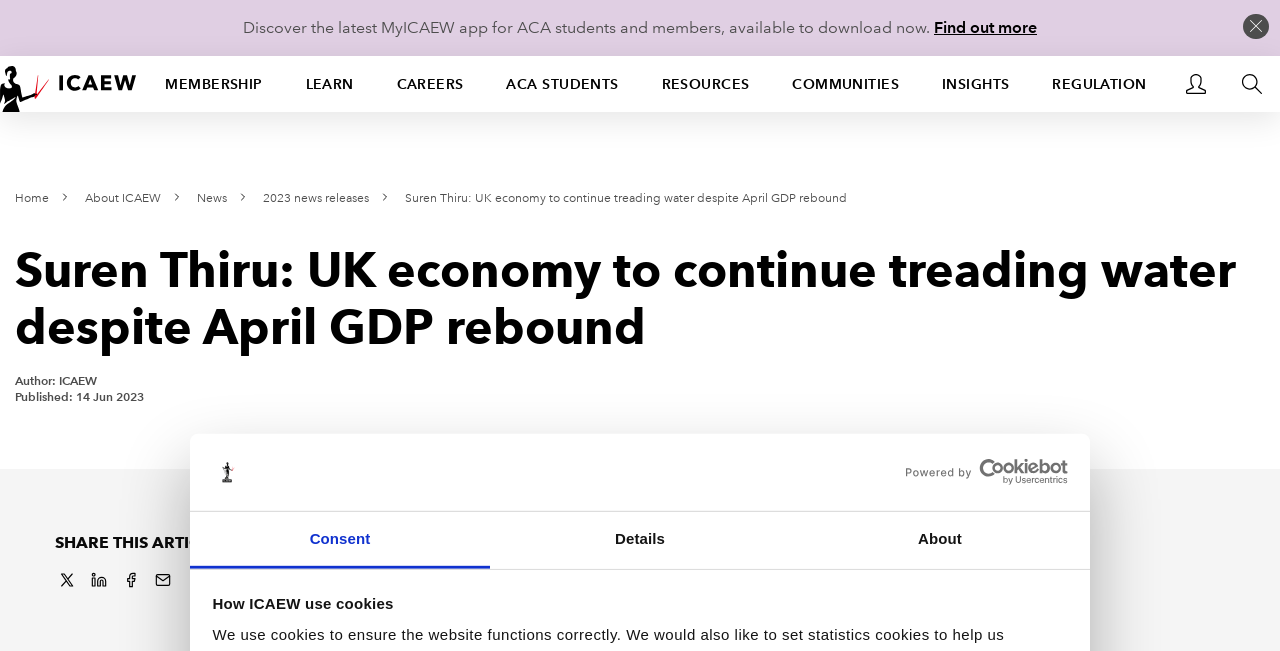Please identify the bounding box coordinates of the element that needs to be clicked to execute the following command: "Select the Details tab". Provide the bounding box using four float numbers between 0 and 1, formatted as [left, top, right, bottom].

[0.383, 0.786, 0.617, 0.874]